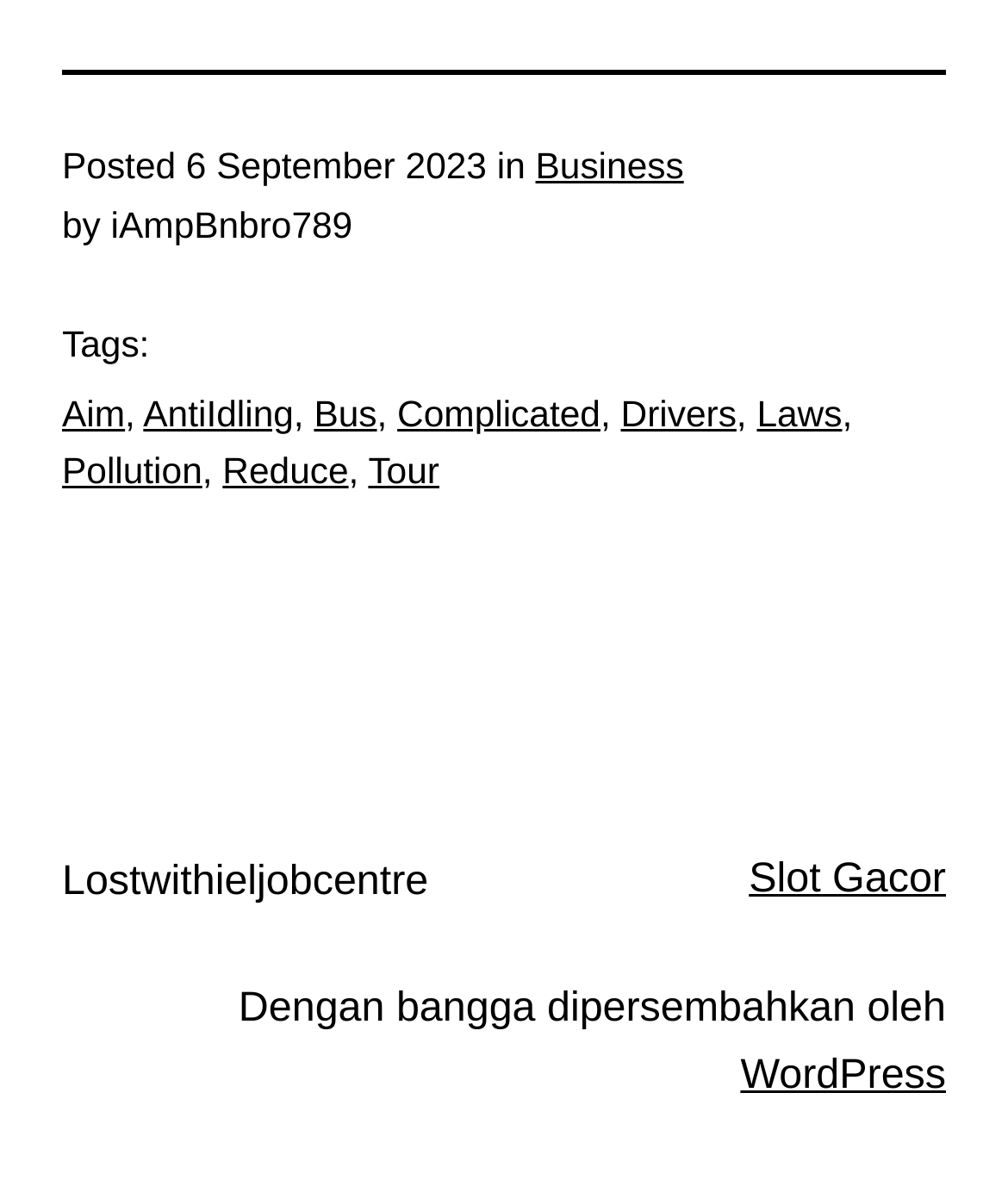Provide a brief response to the question below using a single word or phrase: 
What is the category of the article?

Business